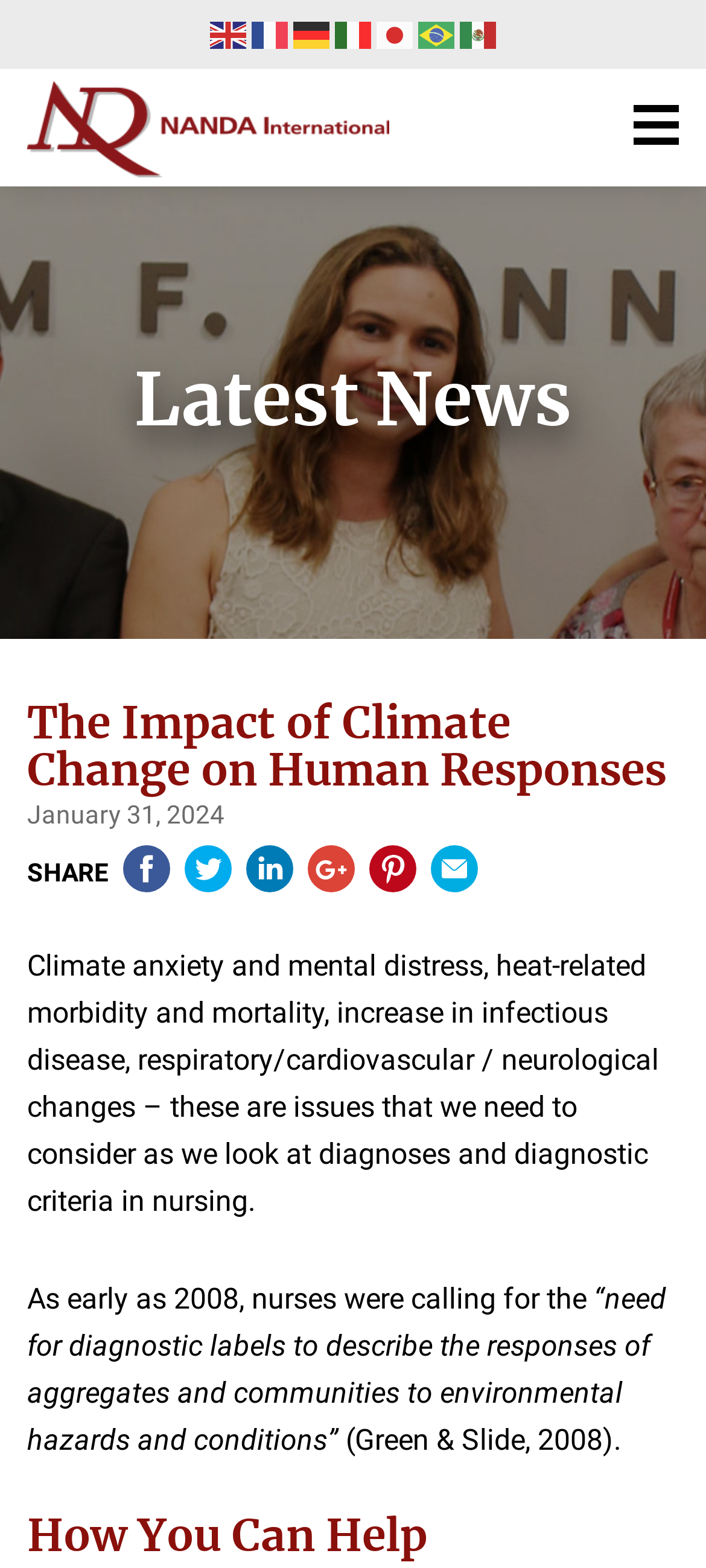What is the name of the organization behind this webpage?
Respond to the question with a well-detailed and thorough answer.

I looked at the top of the webpage and found the text 'The Impact of Climate Change on Human Responses | NANDA International, Inc' which indicates that the organization behind this webpage is NANDA International, Inc.